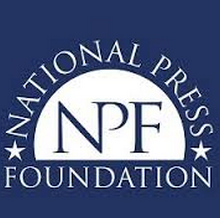Answer the following query concisely with a single word or phrase:
What is the shape of the logo's design?

Circular